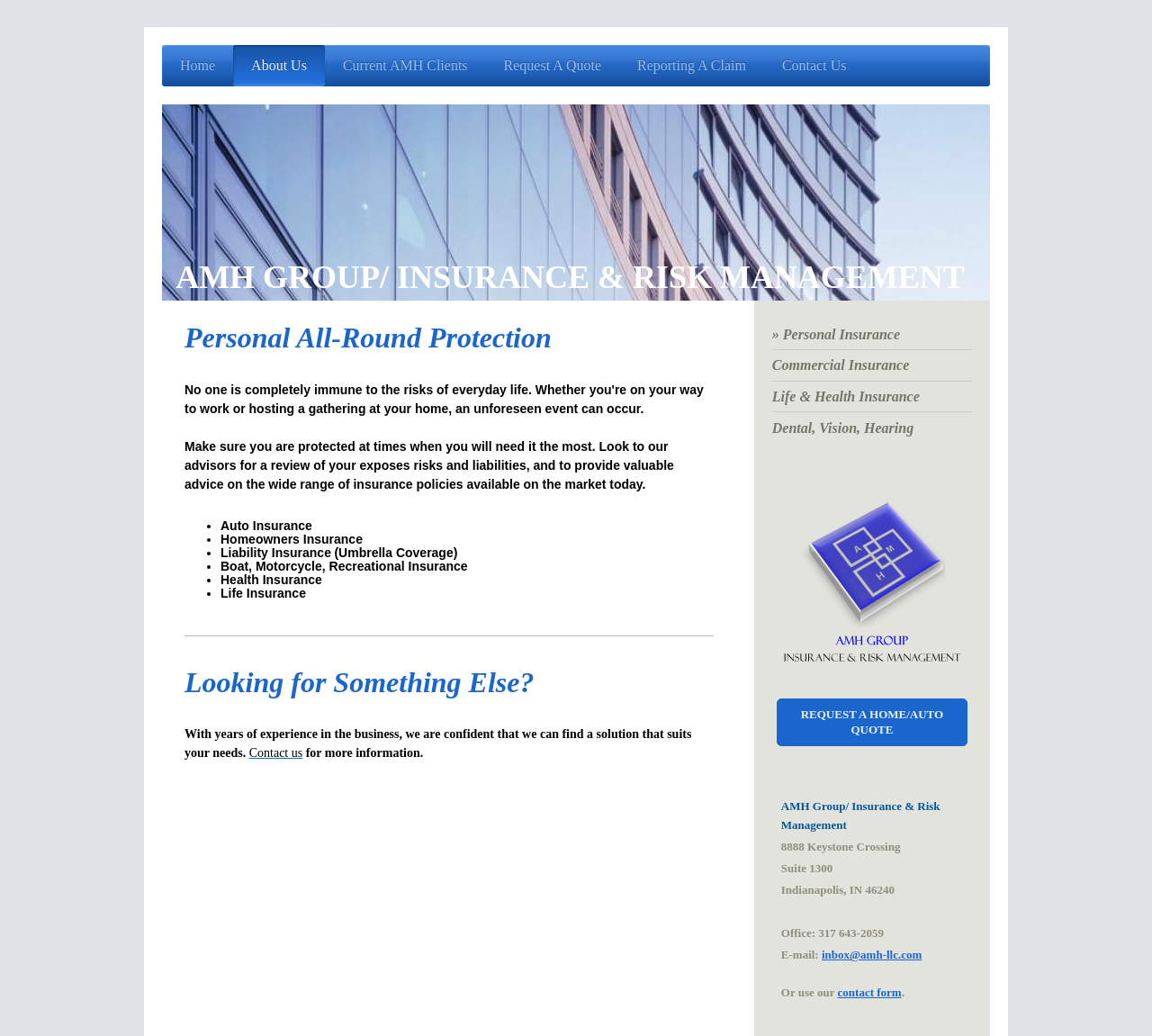Locate the bounding box coordinates of the area to click to fulfill this instruction: "Email us". The bounding box should be presented as four float numbers between 0 and 1, in the order [left, top, right, bottom].

[0.713, 0.915, 0.8, 0.928]